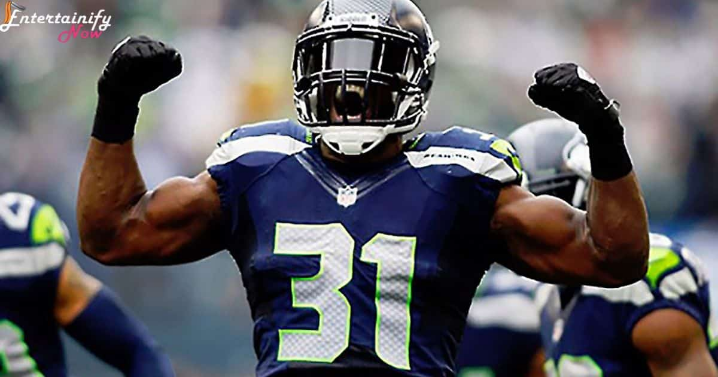Please use the details from the image to answer the following question comprehensively:
What is the atmosphere behind the player?

The blurred figures of teammates behind the player create a sense of movement and energy, contributing to a dynamic atmosphere that is typical of a professional football game.